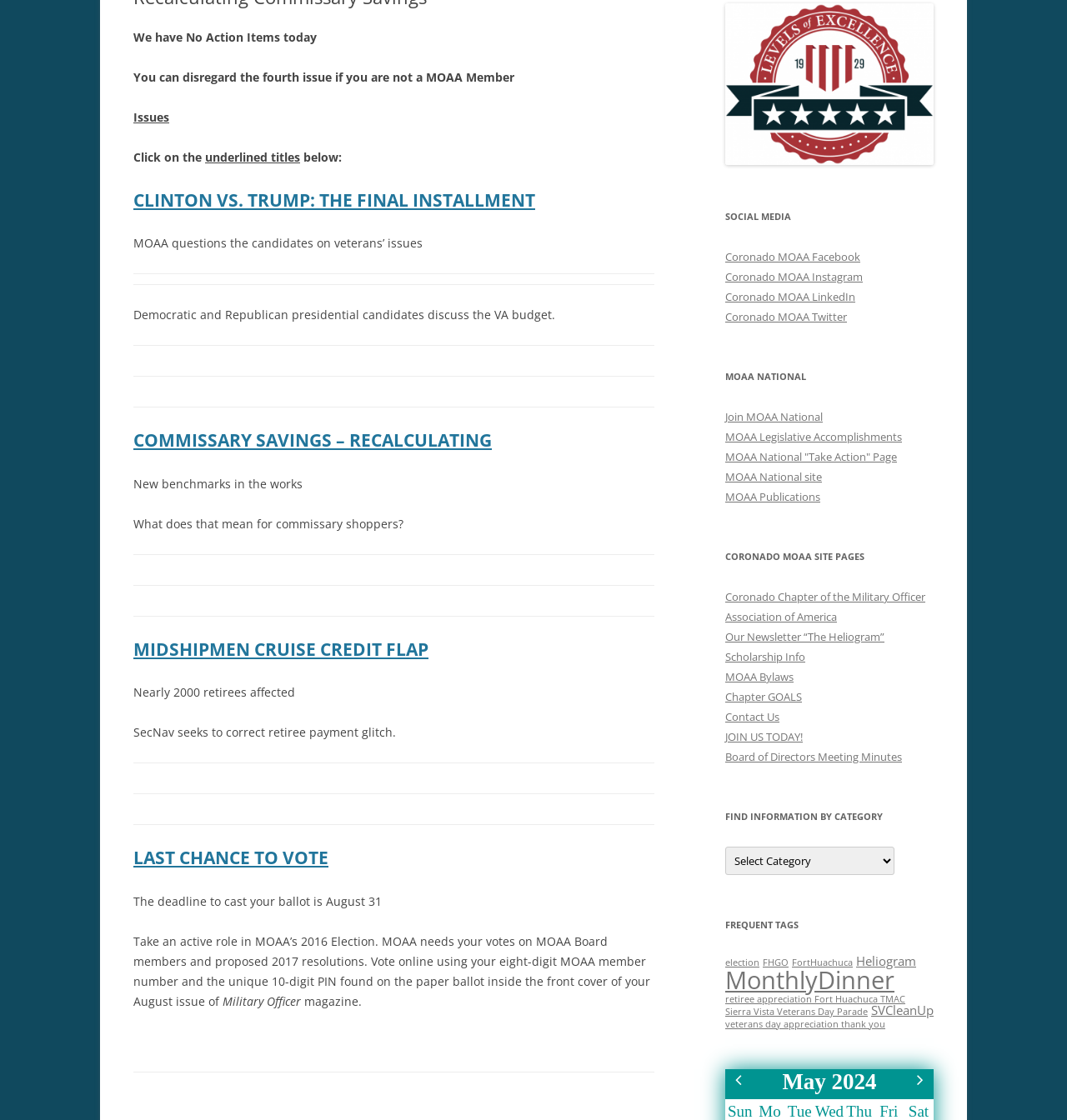Identify the bounding box of the UI element that matches this description: "MOAA Legislative Accomplishments".

[0.68, 0.383, 0.845, 0.397]